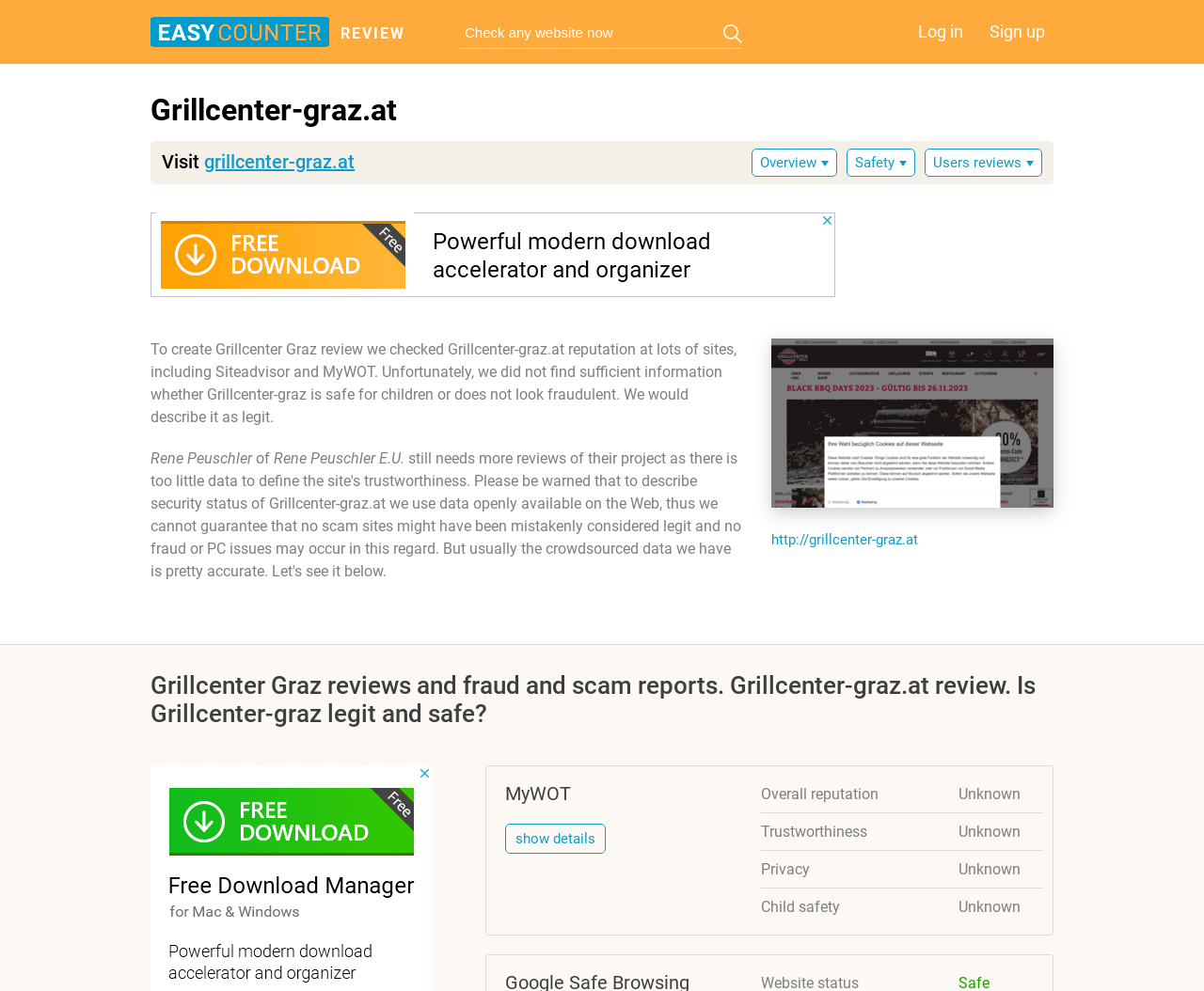Pinpoint the bounding box coordinates of the element that must be clicked to accomplish the following instruction: "Show details". The coordinates should be in the format of four float numbers between 0 and 1, i.e., [left, top, right, bottom].

[0.42, 0.831, 0.503, 0.861]